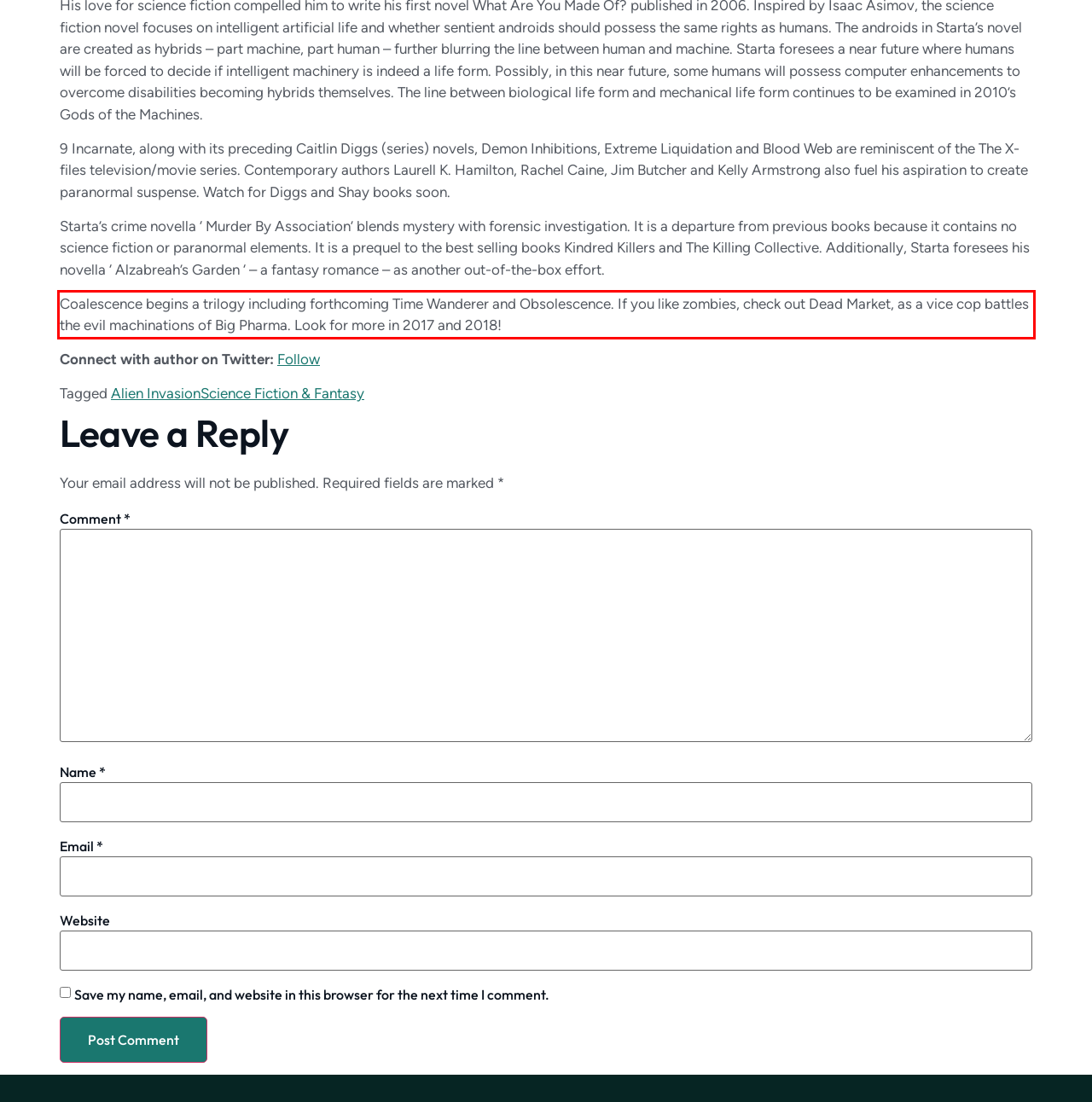Given a screenshot of a webpage, identify the red bounding box and perform OCR to recognize the text within that box.

Coalescence begins a trilogy including forthcoming Time Wanderer and Obsolescence. If you like zombies, check out Dead Market, as a vice cop battles the evil machinations of Big Pharma. Look for more in 2017 and 2018!